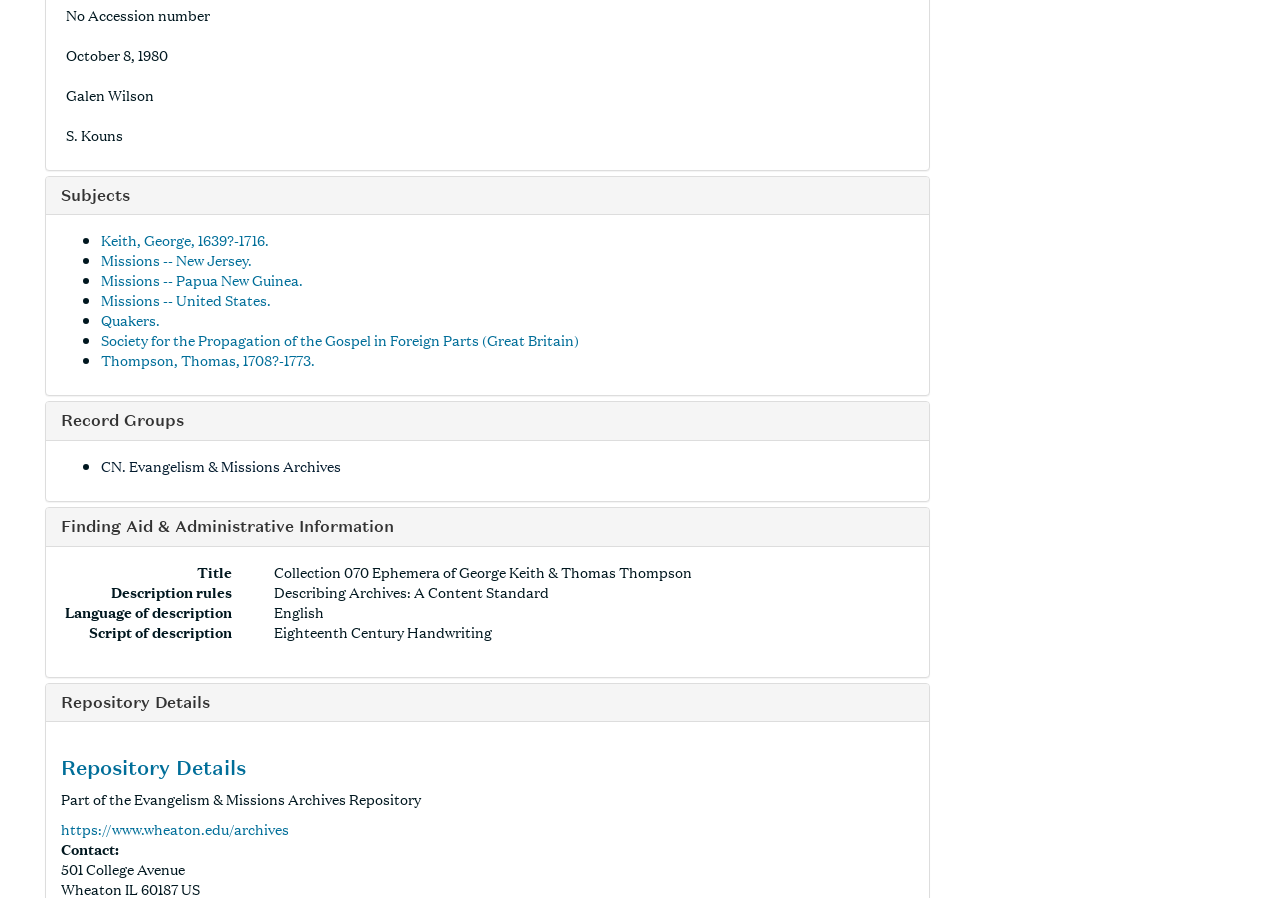Find the bounding box coordinates of the clickable area that will achieve the following instruction: "Expand Subjects".

[0.048, 0.206, 0.102, 0.229]